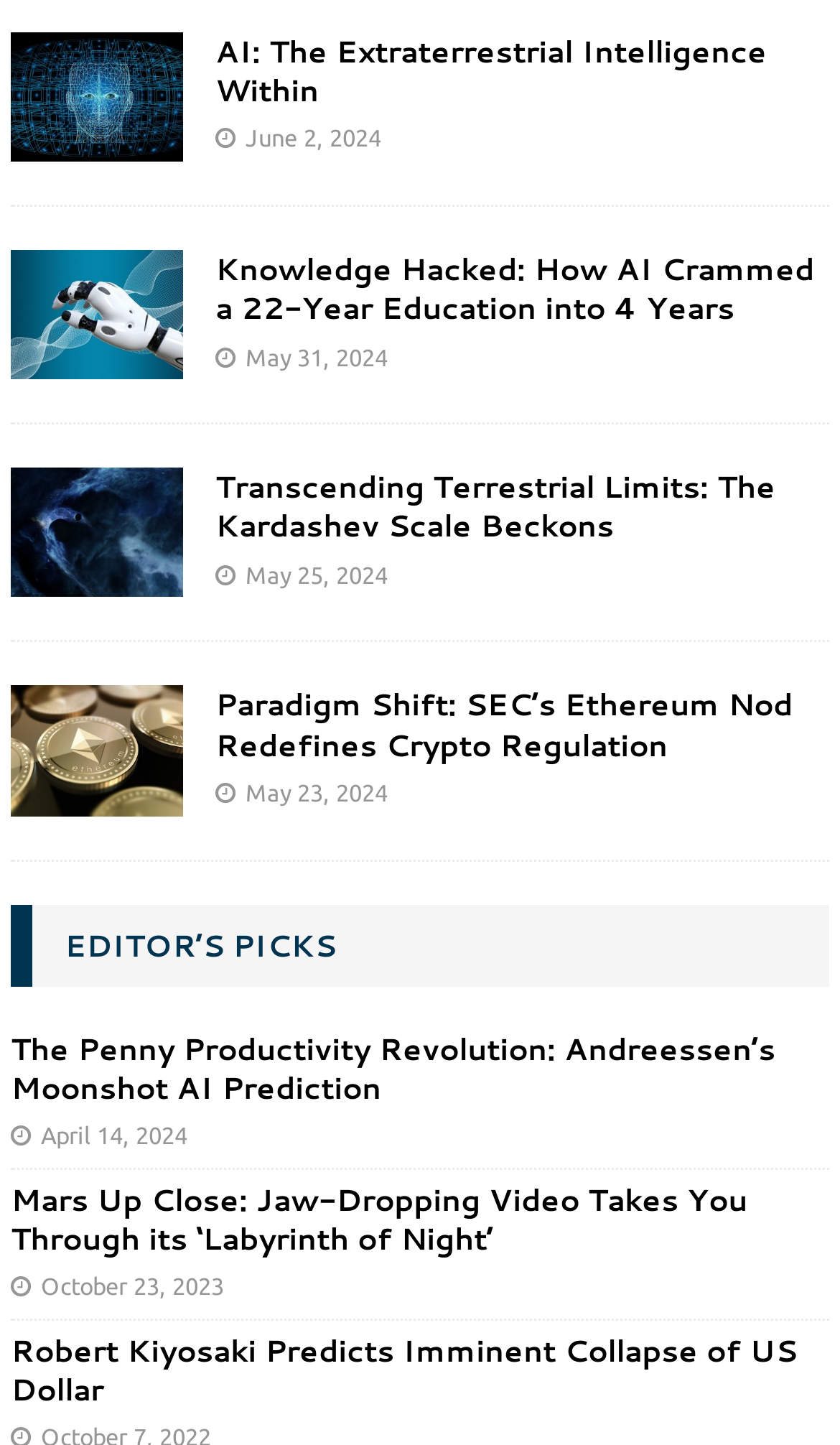Show the bounding box coordinates of the region that should be clicked to follow the instruction: "click on the link 'AI: The Extraterrestrial Intelligence Within'."

[0.013, 0.083, 0.218, 0.107]